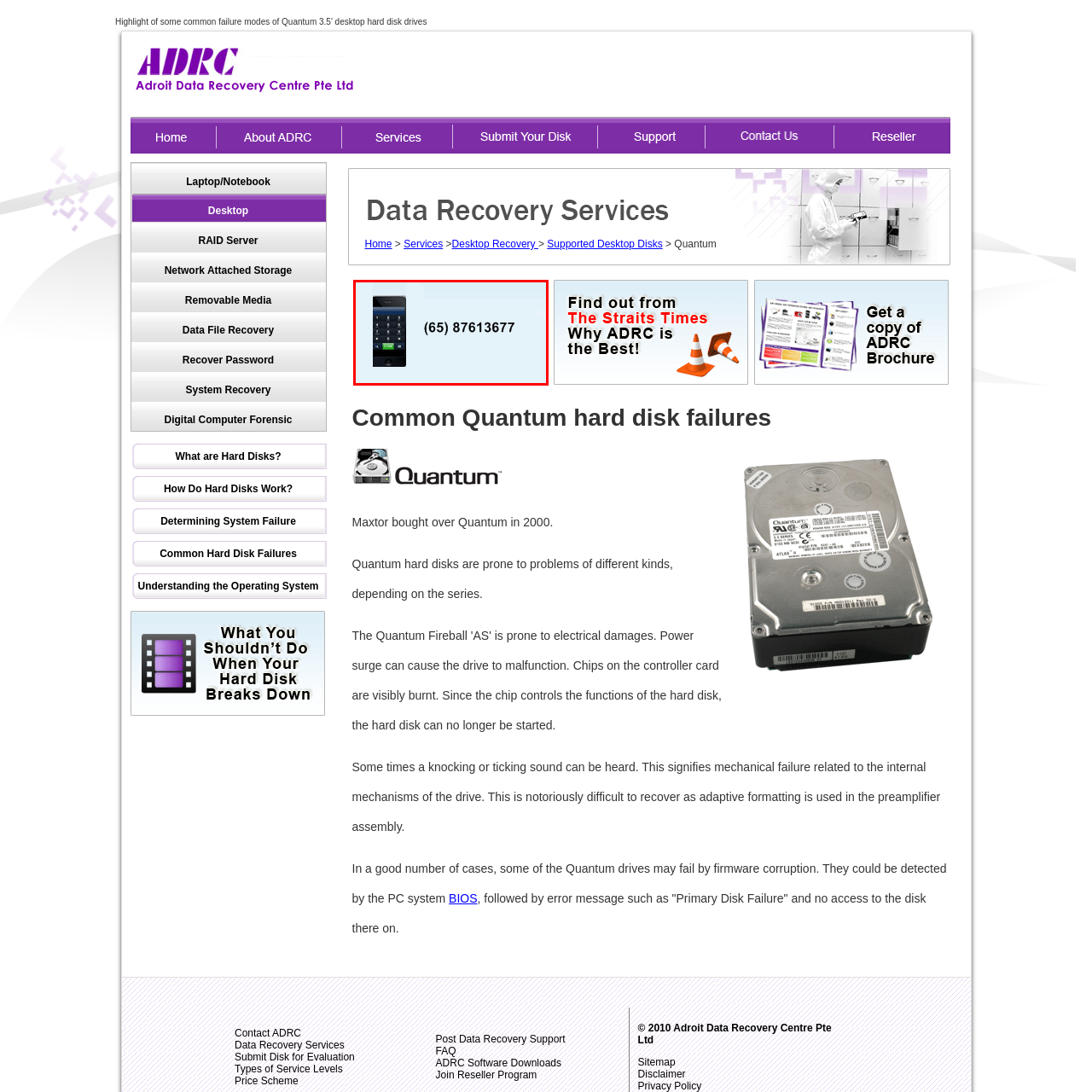What type of service might this number be for?
Focus on the red-bounded area of the image and reply with one word or a short phrase.

Customer service or technical support